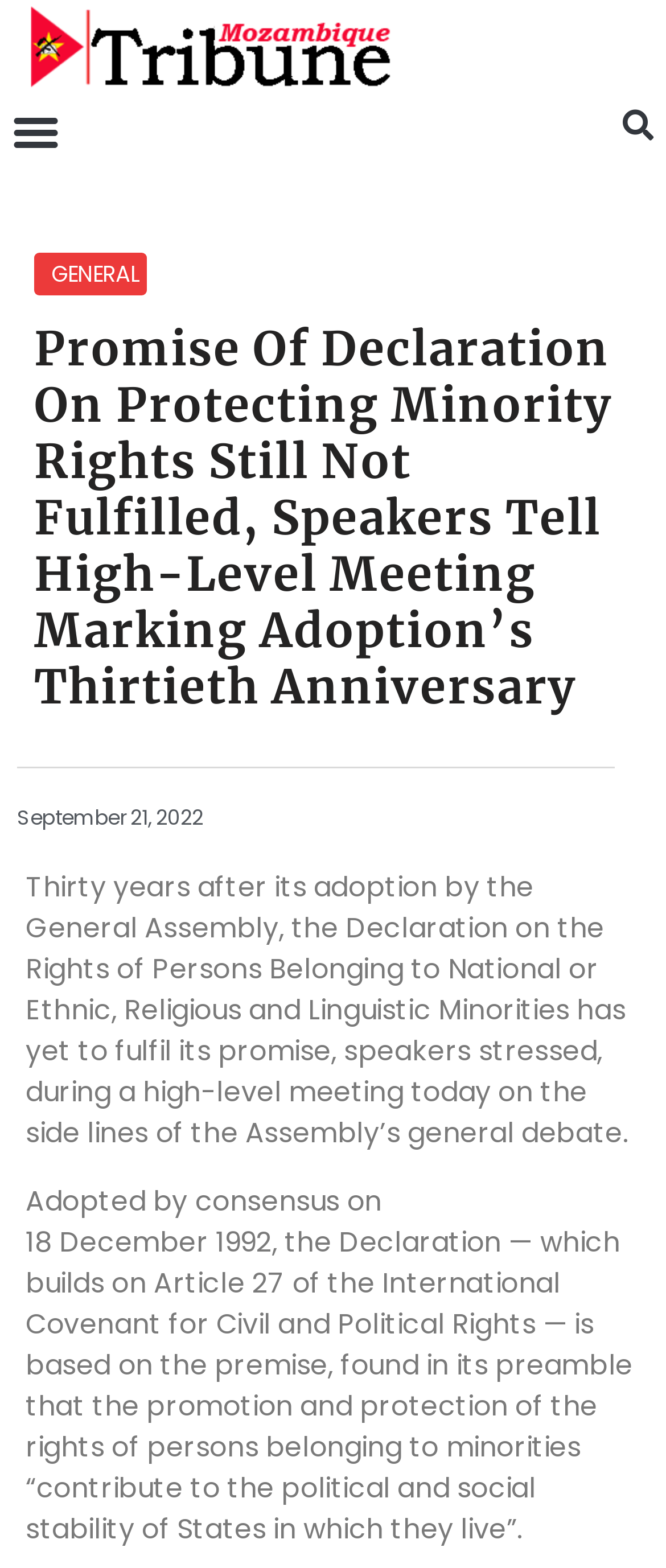What is the name of the international covenant mentioned in the article?
Please ensure your answer to the question is detailed and covers all necessary aspects.

I found the name of the international covenant by reading the StaticText element which mentions that the Declaration 'builds on Article 27 of the International Covenant for Civil and Political Rights'.